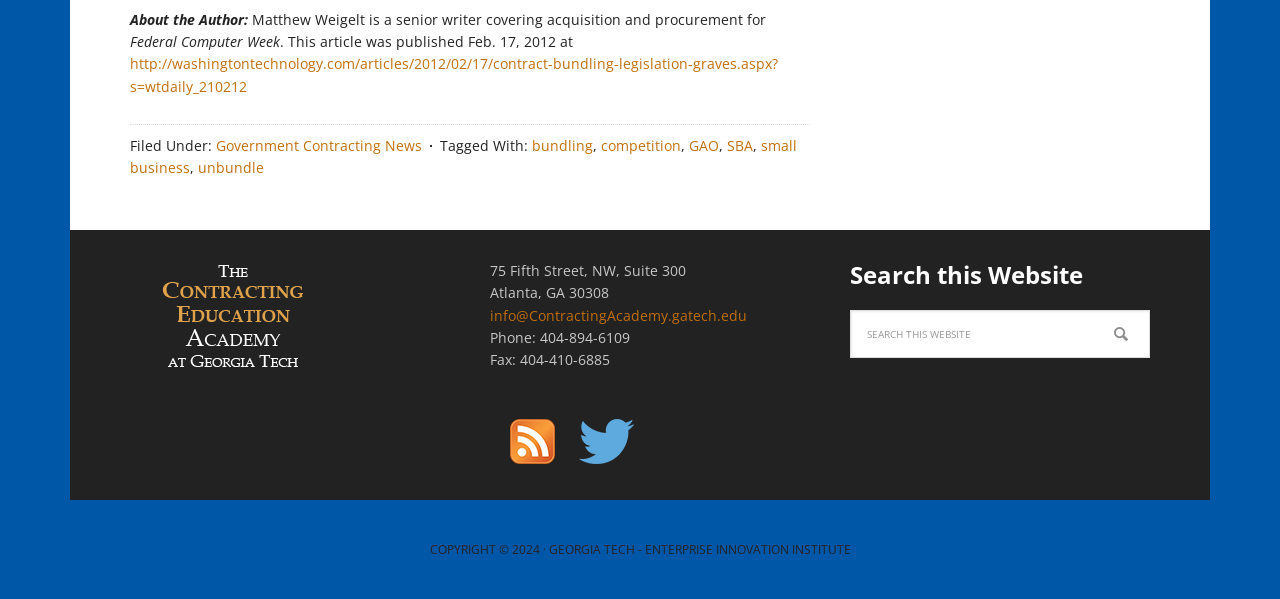Can you provide the bounding box coordinates for the element that should be clicked to implement the instruction: "Check the next Noble Pen meeting"?

None